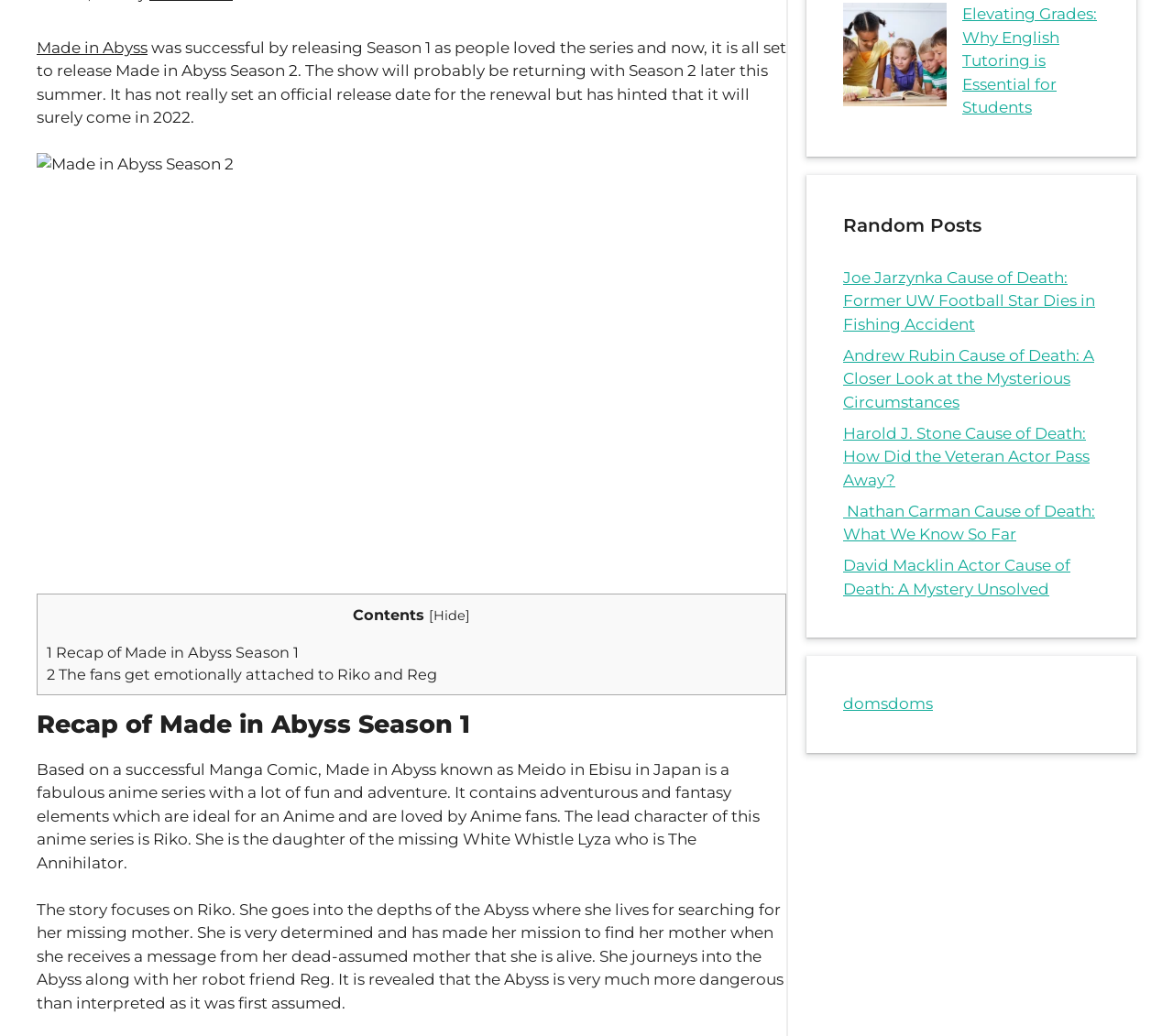Identify the bounding box for the UI element specified in this description: "doms". The coordinates must be four float numbers between 0 and 1, formatted as [left, top, right, bottom].

[0.757, 0.67, 0.795, 0.688]